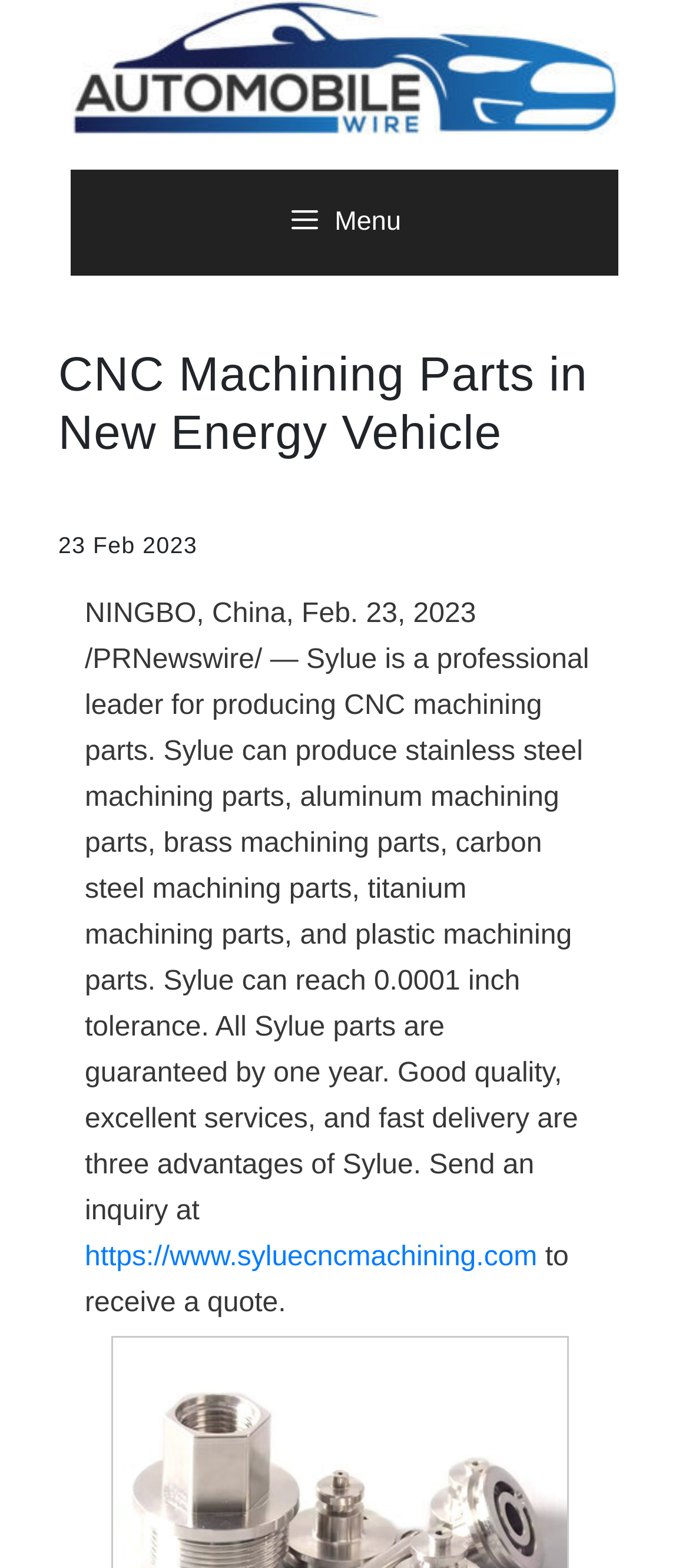Detail the webpage's structure and highlights in your description.

The webpage appears to be a news article or press release about Sylue, a company that produces CNC machining parts. At the top of the page, there is a banner with a link to "Automobile Wire" accompanied by an image. Below the banner, there is a primary navigation menu with a button labeled "Menu".

The main content of the page is headed by a title "CNC Machining Parts in New Energy Vehicle" followed by a date "23 Feb 2023". The article begins with a location "NINGBO, China" and a date "Feb. 23, 2023". The main text describes Sylue's capabilities in producing various types of machining parts, including stainless steel, aluminum, brass, and more, with a high level of precision and a one-year guarantee. The text also highlights the company's advantages, including good quality, excellent services, and fast delivery.

At the bottom of the article, there is a link to the company's website, "https://www.syluecncmachining.com", where visitors can send an inquiry to receive a quote. Overall, the webpage appears to be a promotional article about Sylue's CNC machining parts and services.